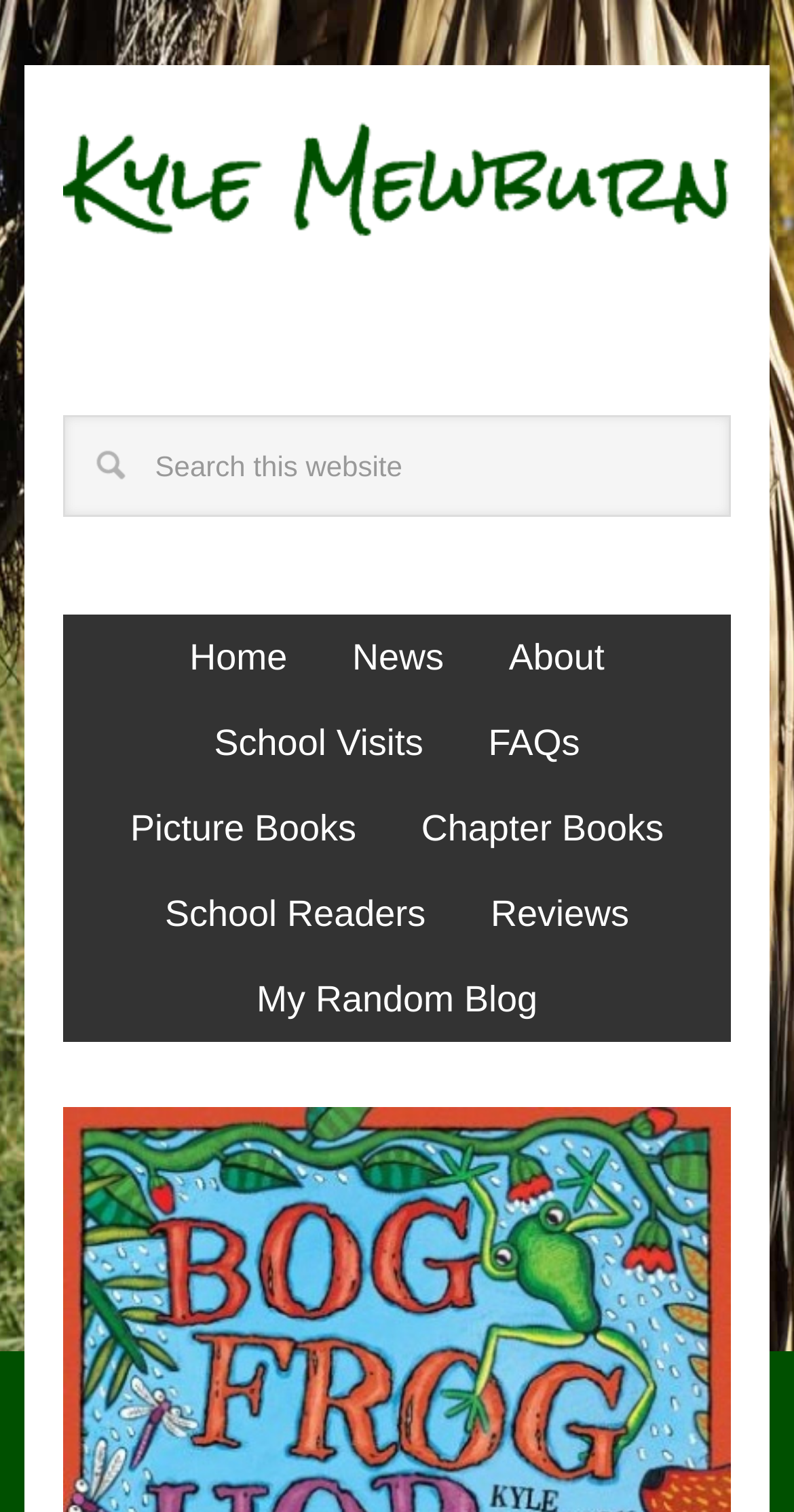Please provide the bounding box coordinates for the element that needs to be clicked to perform the following instruction: "Search this website". The coordinates should be given as four float numbers between 0 and 1, i.e., [left, top, right, bottom].

[0.08, 0.275, 0.92, 0.342]